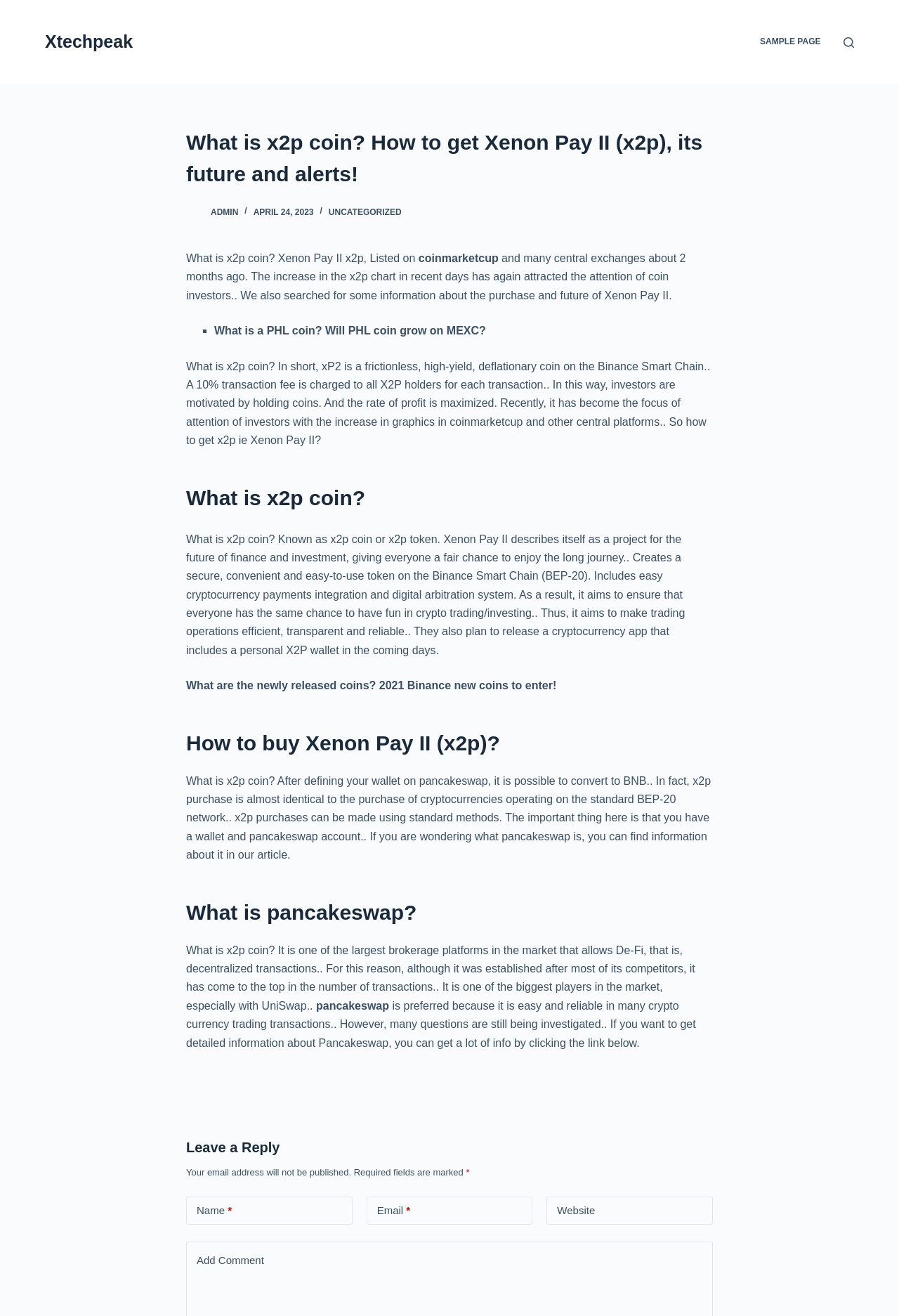Locate the bounding box coordinates of the element's region that should be clicked to carry out the following instruction: "Click on the 'SAMPLE PAGE' link". The coordinates need to be four float numbers between 0 and 1, i.e., [left, top, right, bottom].

[0.836, 0.0, 0.923, 0.064]